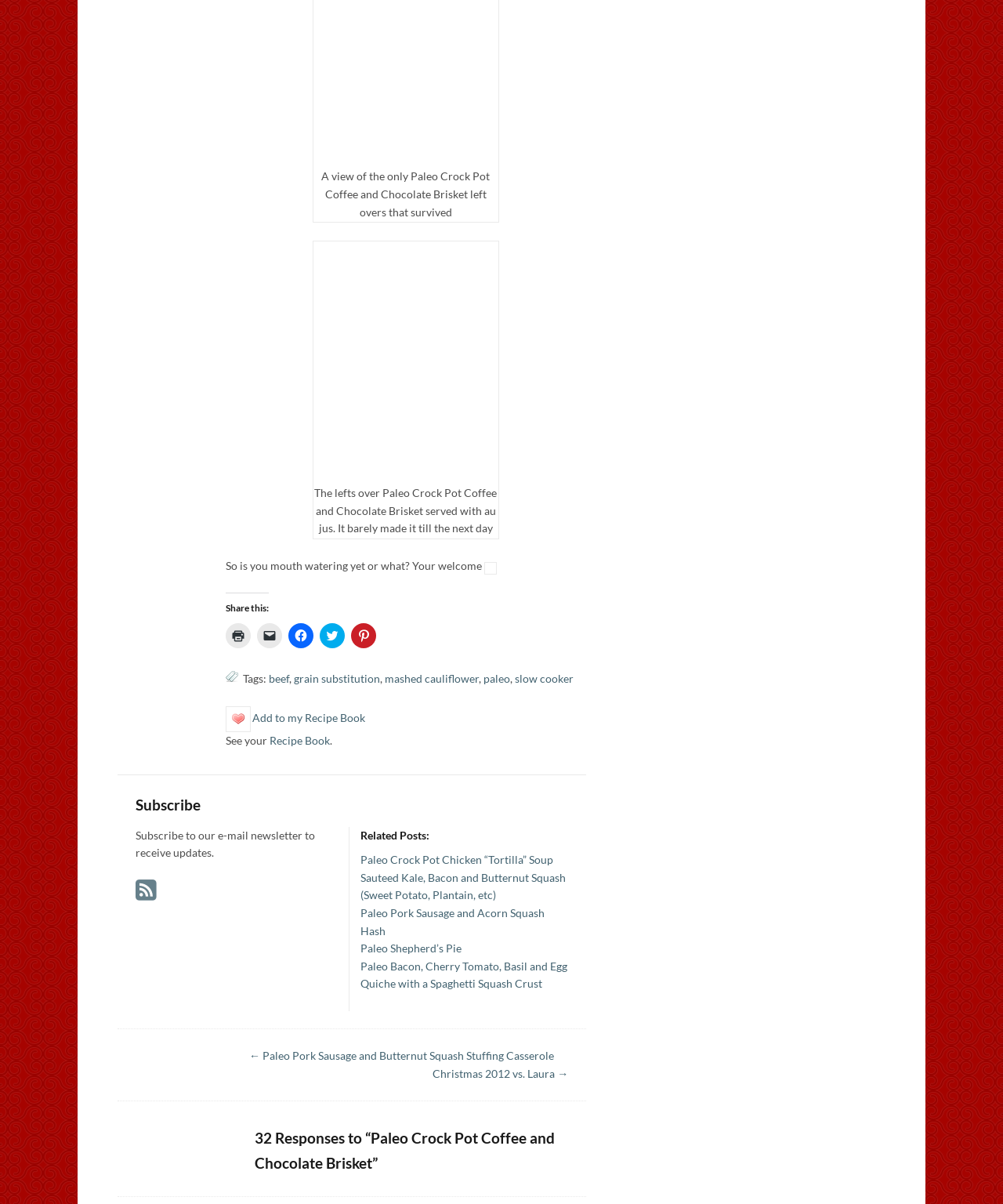Please identify the bounding box coordinates of the element's region that needs to be clicked to fulfill the following instruction: "click the ENAiKOON link". The bounding box coordinates should consist of four float numbers between 0 and 1, i.e., [left, top, right, bottom].

None